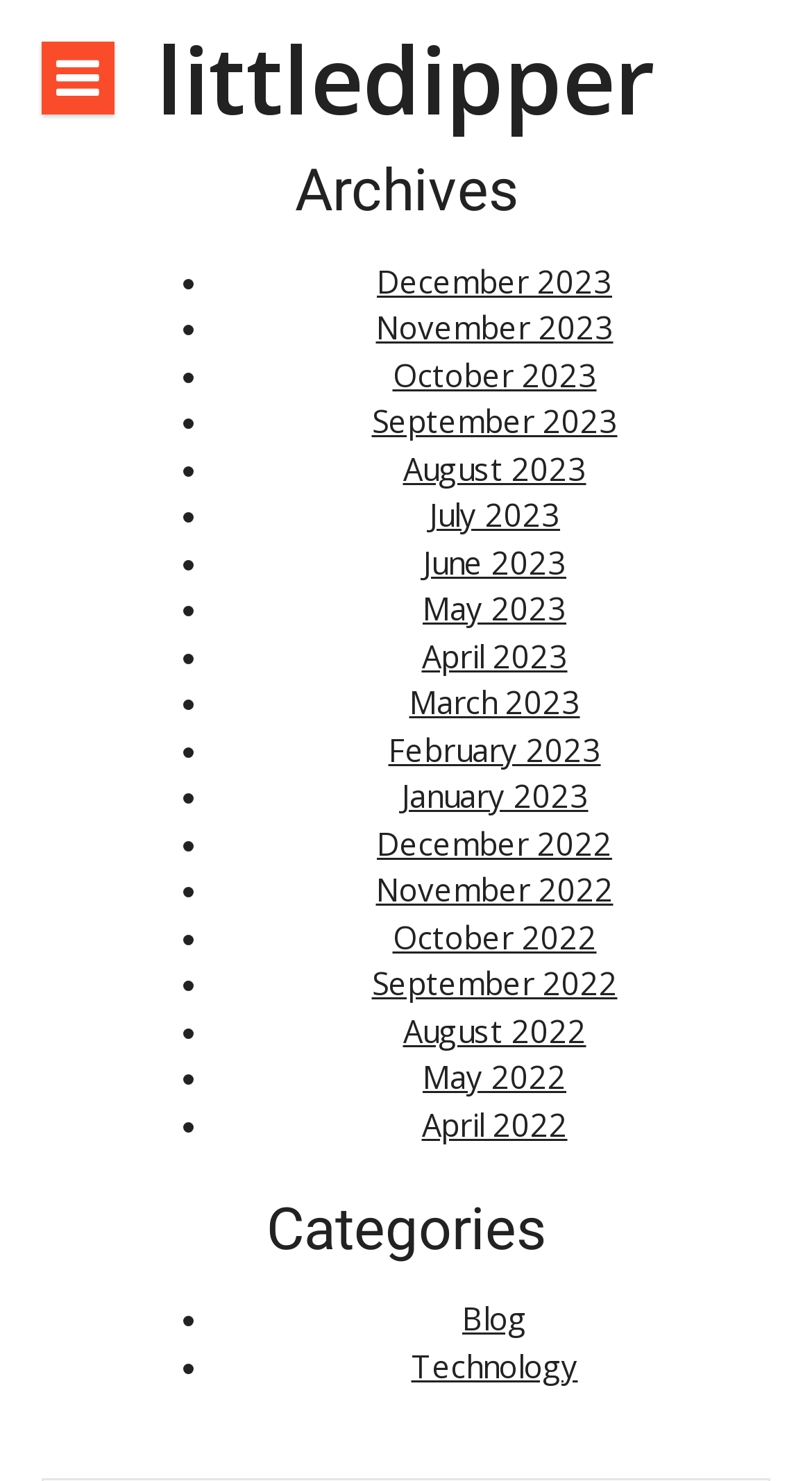Can you provide the bounding box coordinates for the element that should be clicked to implement the instruction: "View the Archives section"?

[0.051, 0.105, 0.949, 0.153]